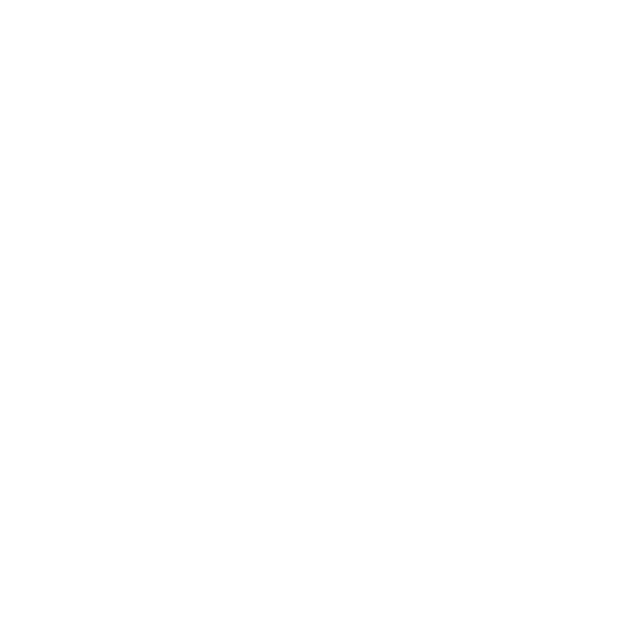Use one word or a short phrase to answer the question provided: 
What is the primary purpose of the system?

Water treatment